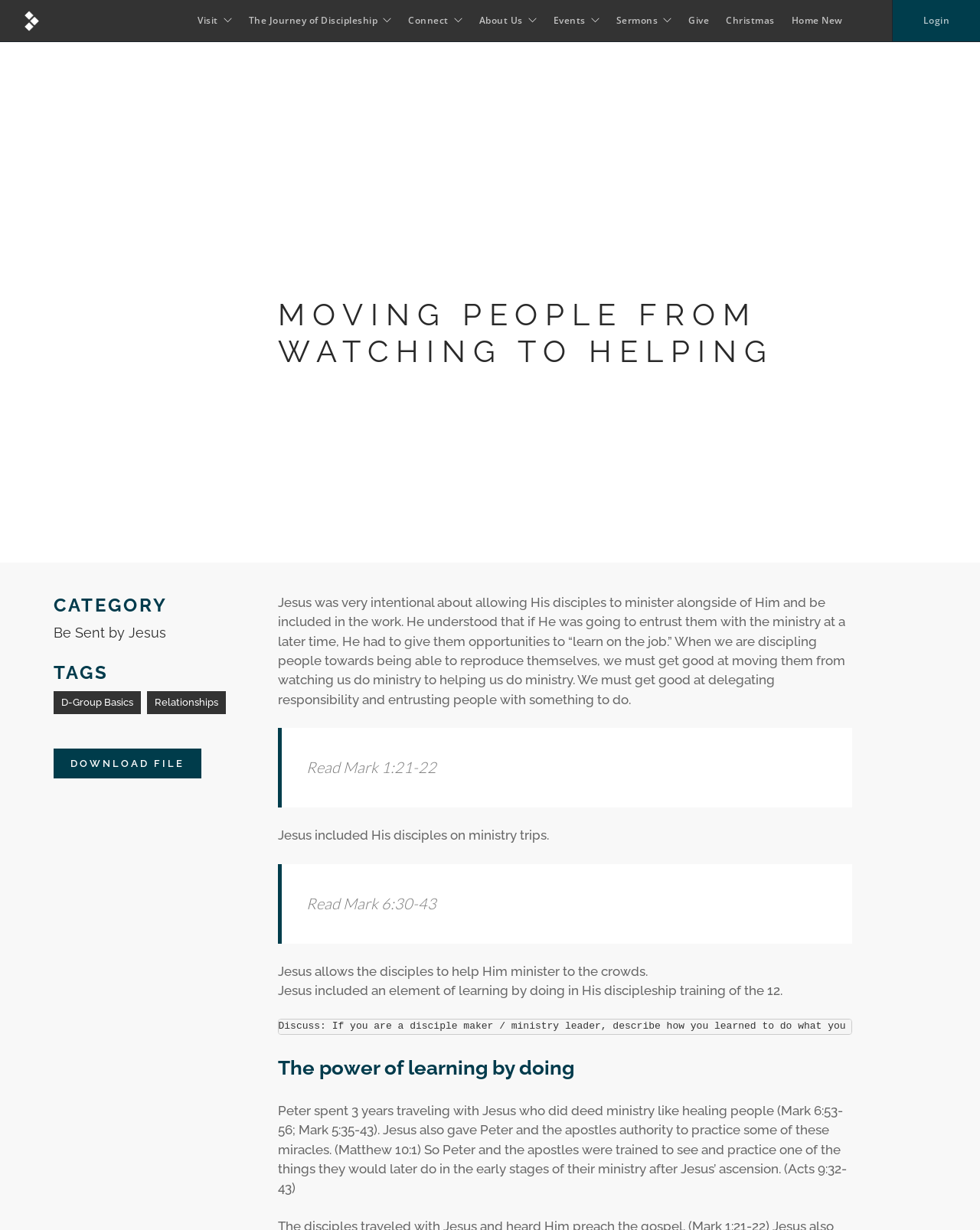Show the bounding box coordinates of the region that should be clicked to follow the instruction: "Click on the 'Give' link."

[0.702, 0.011, 0.723, 0.022]